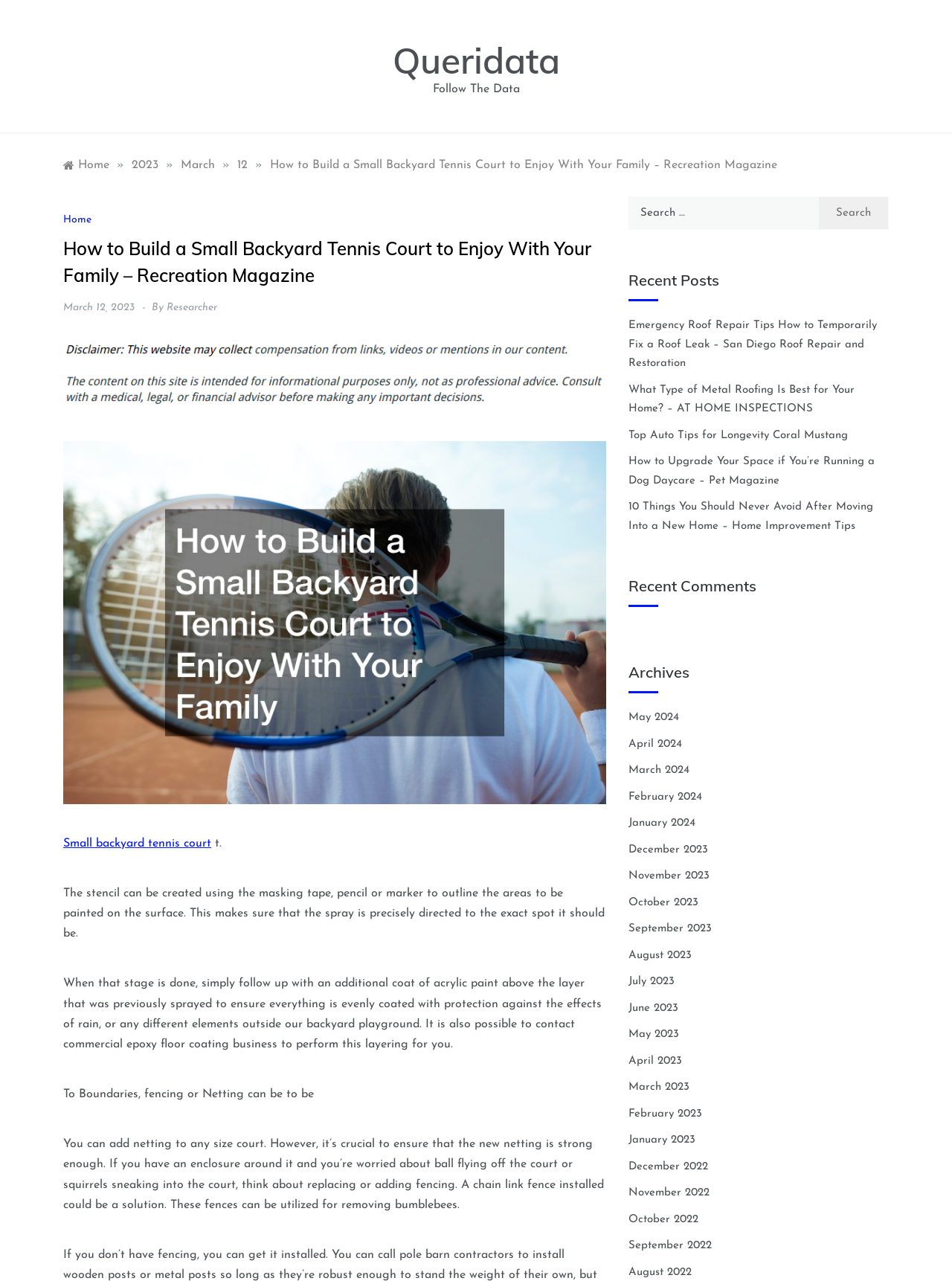Respond to the following query with just one word or a short phrase: 
What type of fence can be used to remove bumblebees?

Chain link fence